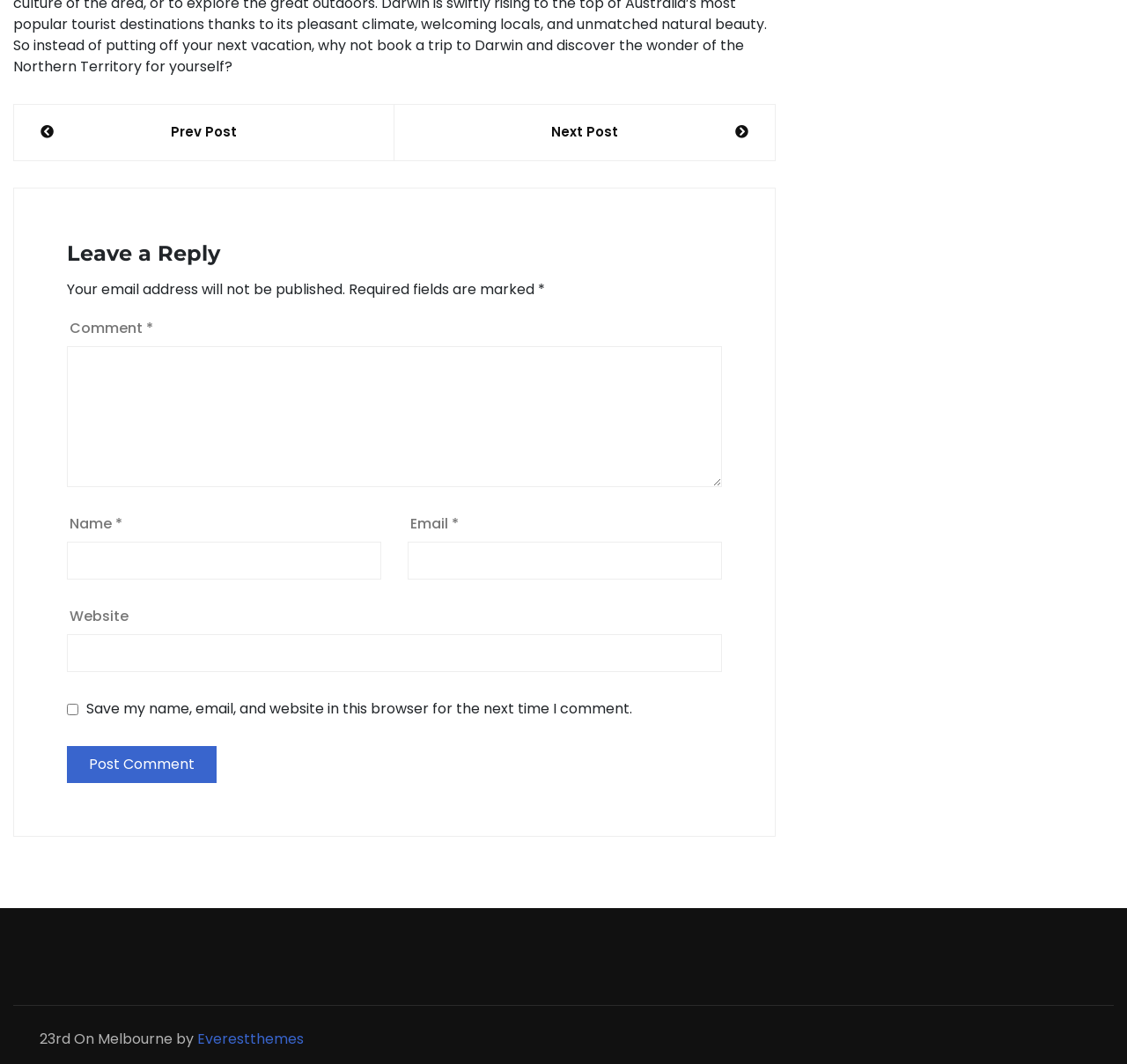Using the information from the screenshot, answer the following question thoroughly:
What is the purpose of the 'Post navigation' section?

The 'Post navigation' section contains two links, 'Prev Post' and 'Next Post', which suggest that it is used to navigate between different posts on the website.